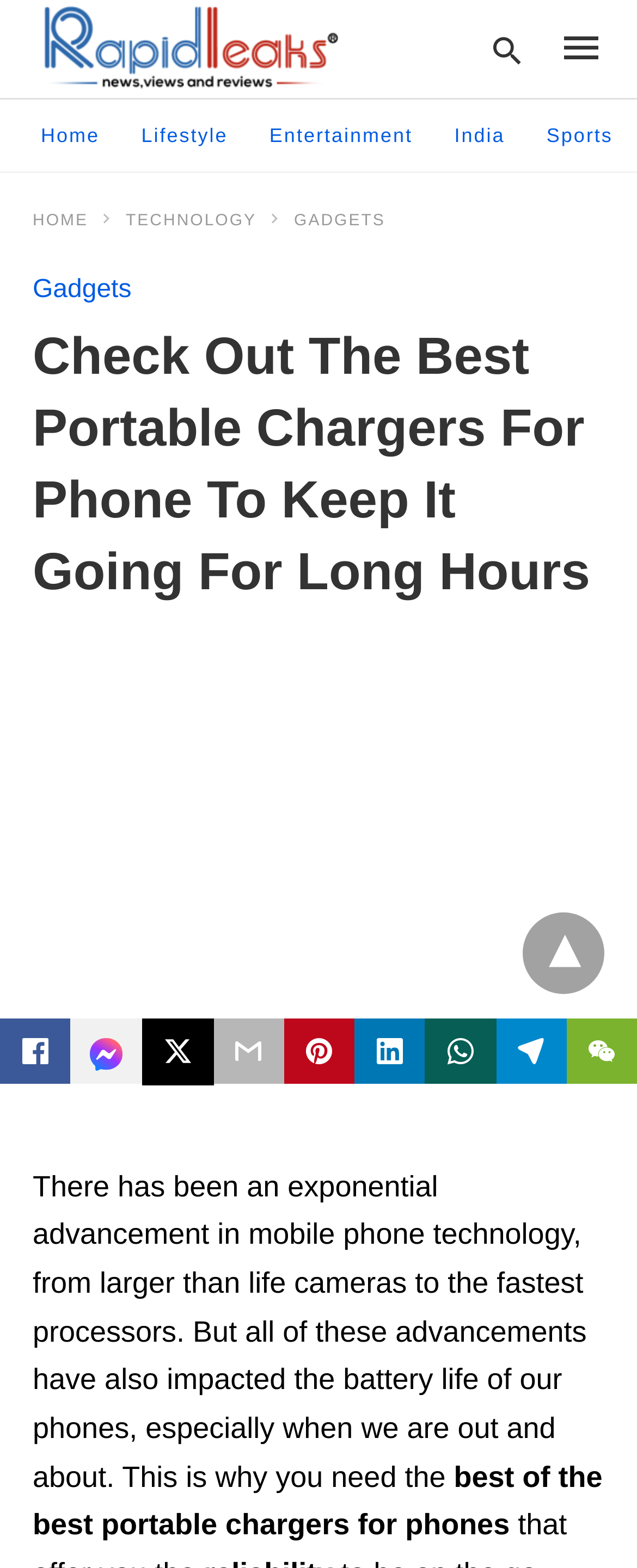Provide your answer in a single word or phrase: 
How many categories are listed in the top navigation menu?

5